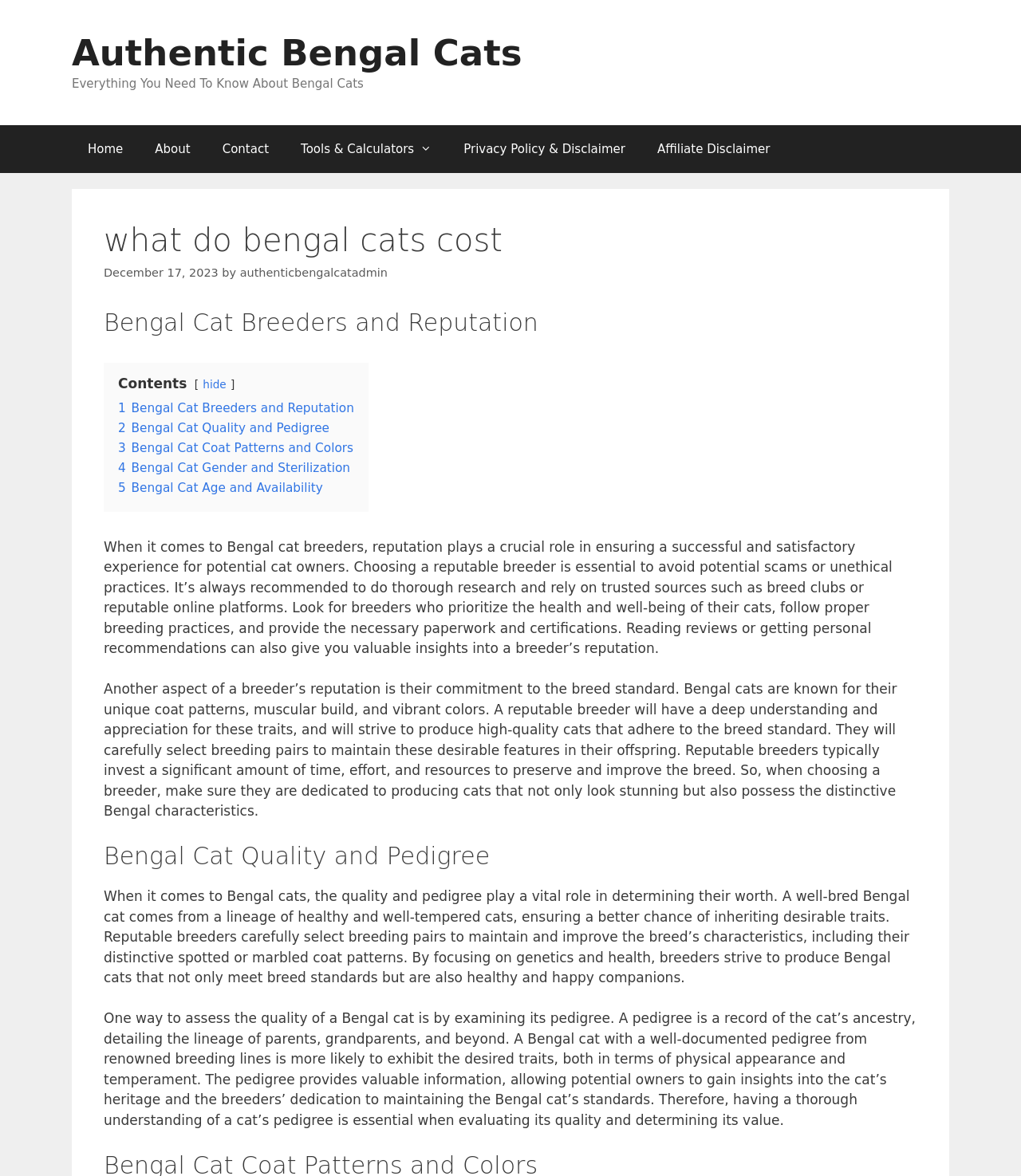Find the bounding box coordinates for the area that must be clicked to perform this action: "view collections".

None